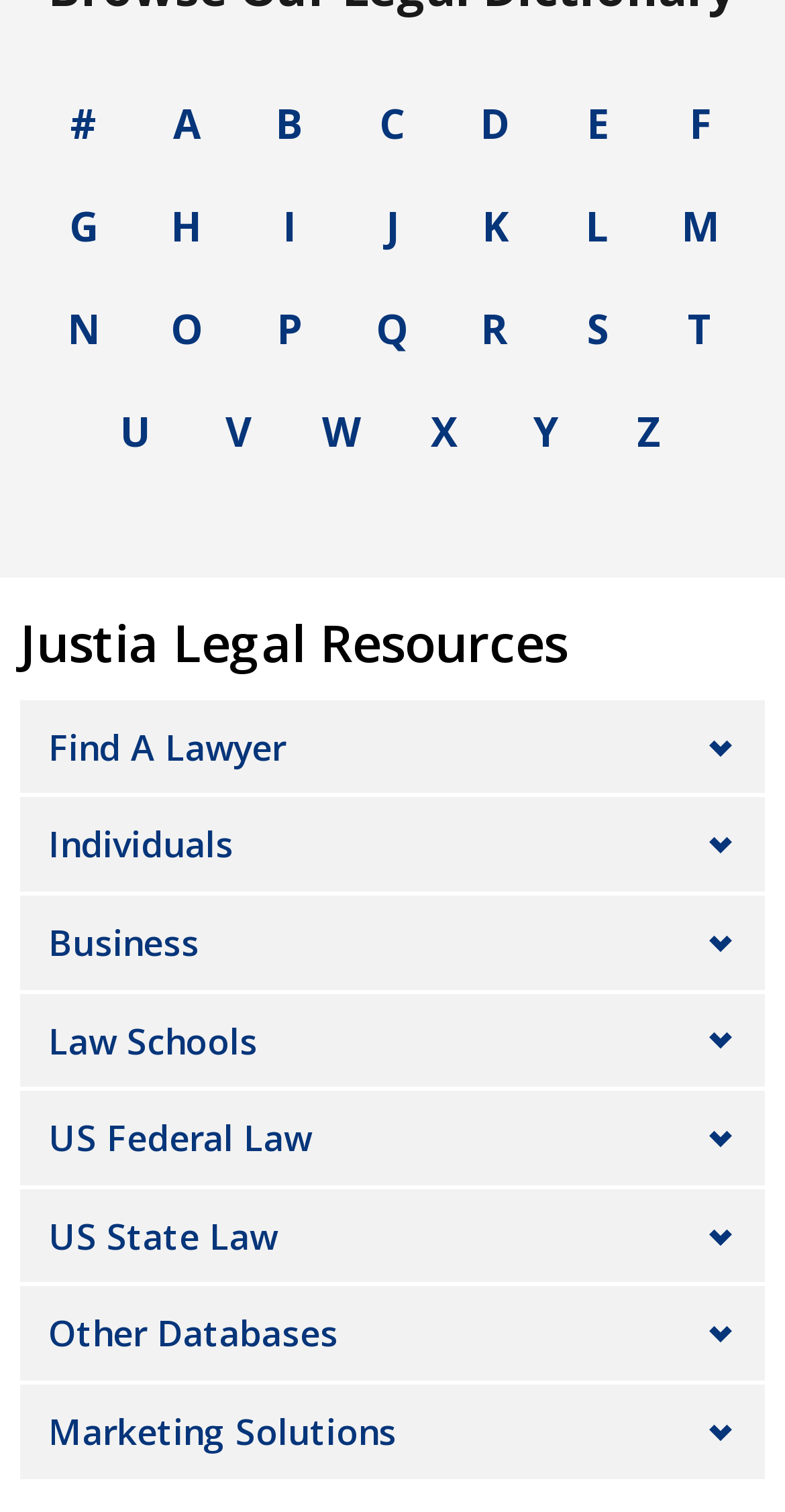Determine the bounding box coordinates of the clickable region to follow the instruction: "Visit the Fire Department page".

None